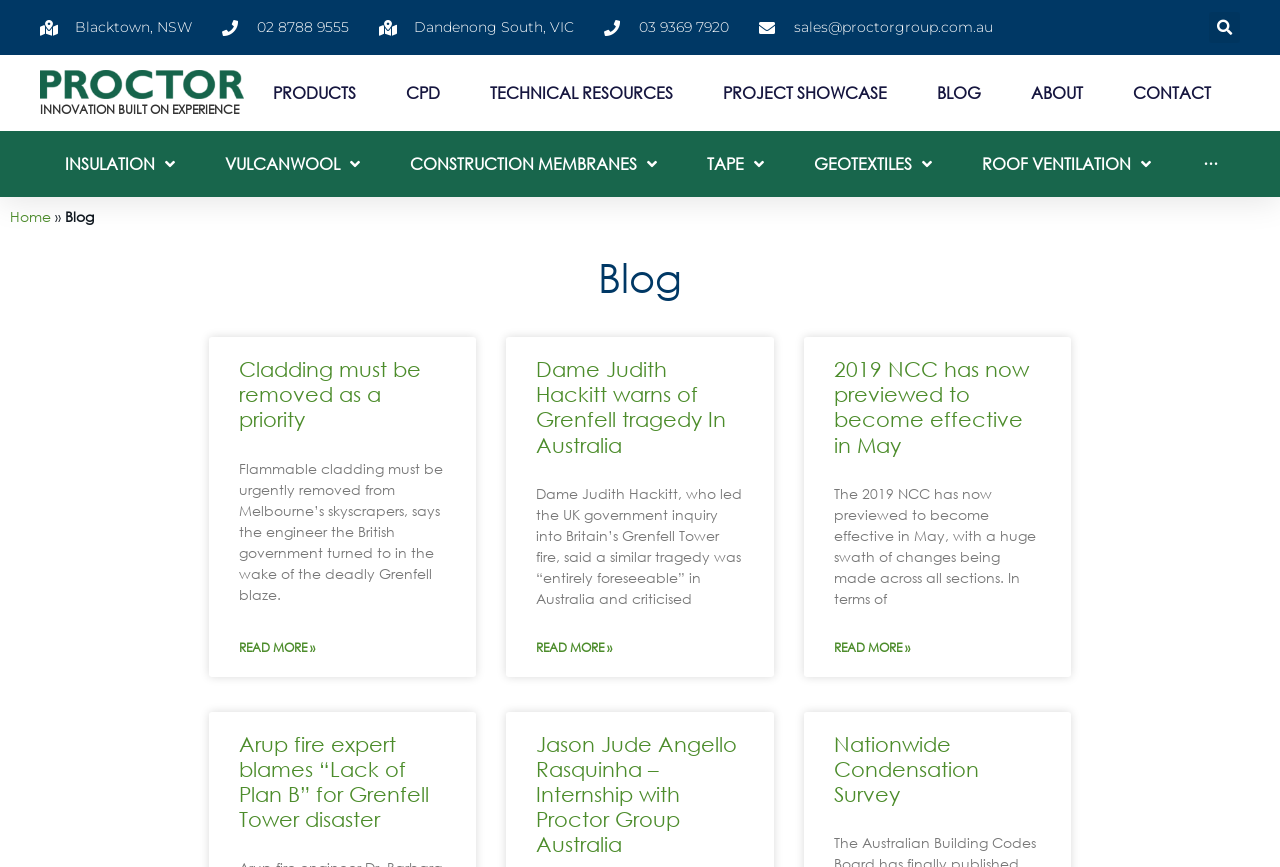Please specify the bounding box coordinates of the clickable region necessary for completing the following instruction: "Learn about insulation products". The coordinates must consist of four float numbers between 0 and 1, i.e., [left, top, right, bottom].

[0.031, 0.179, 0.156, 0.198]